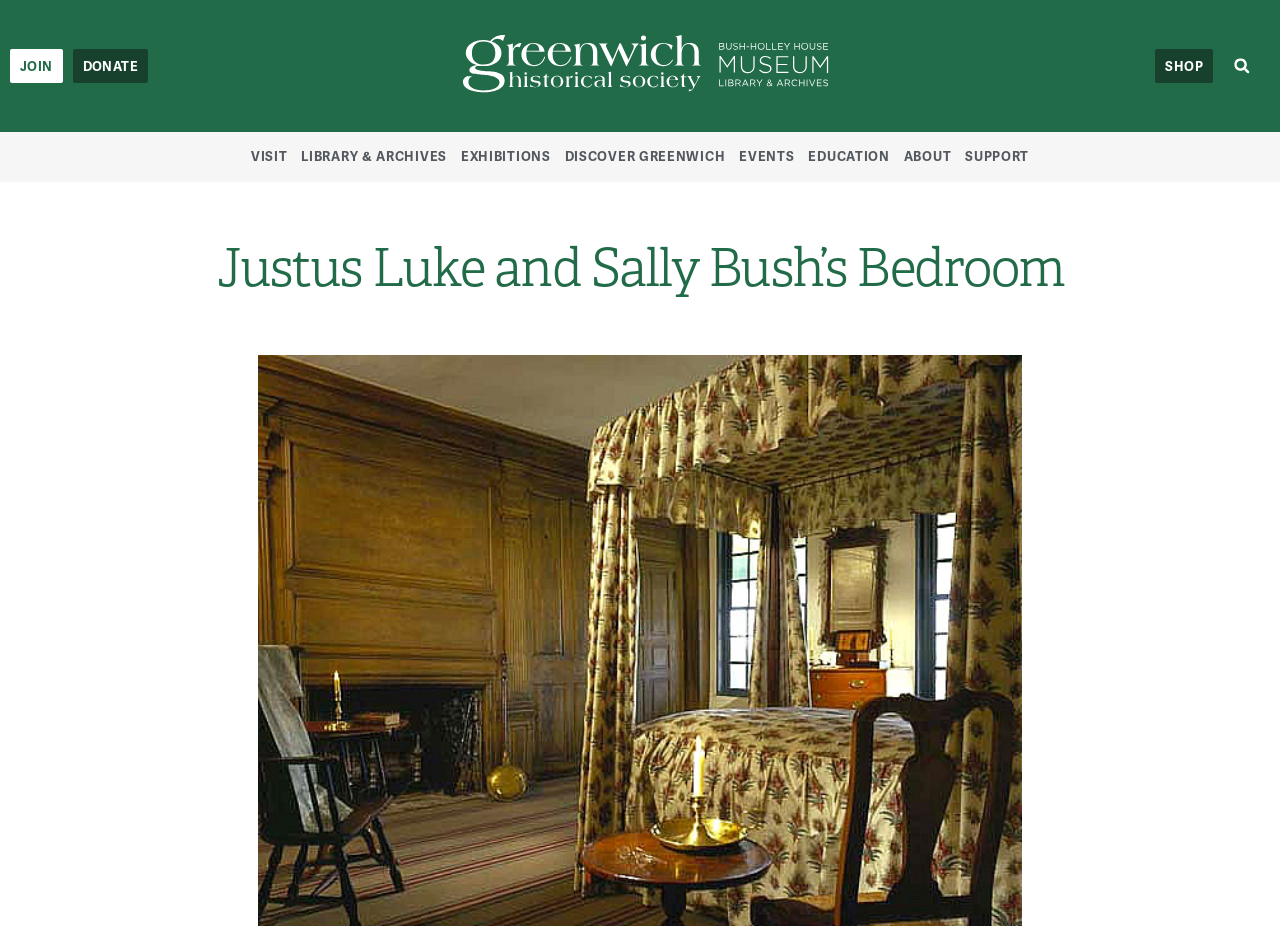What is the position of the 'Search' button?
Refer to the screenshot and deliver a thorough answer to the question presented.

I looked at the bounding box coordinates of the 'Search' button, which are [0.955, 0.051, 0.984, 0.09]. Comparing these coordinates with others, I determined that the 'Search' button is located at the top right of the webpage.